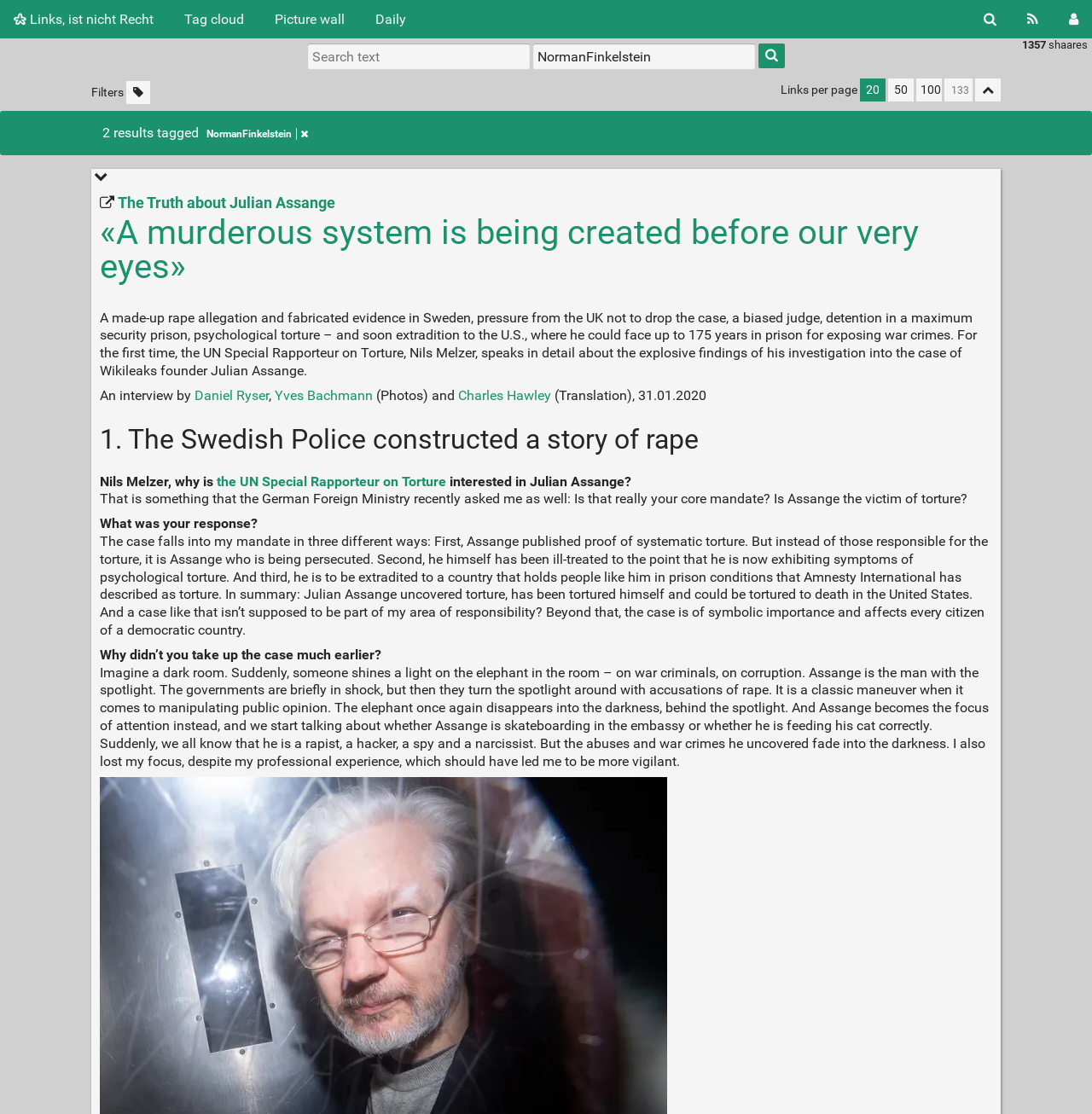What is the purpose of the textbox with the label 'Search text'?
Based on the visual content, answer with a single word or a brief phrase.

To search for links